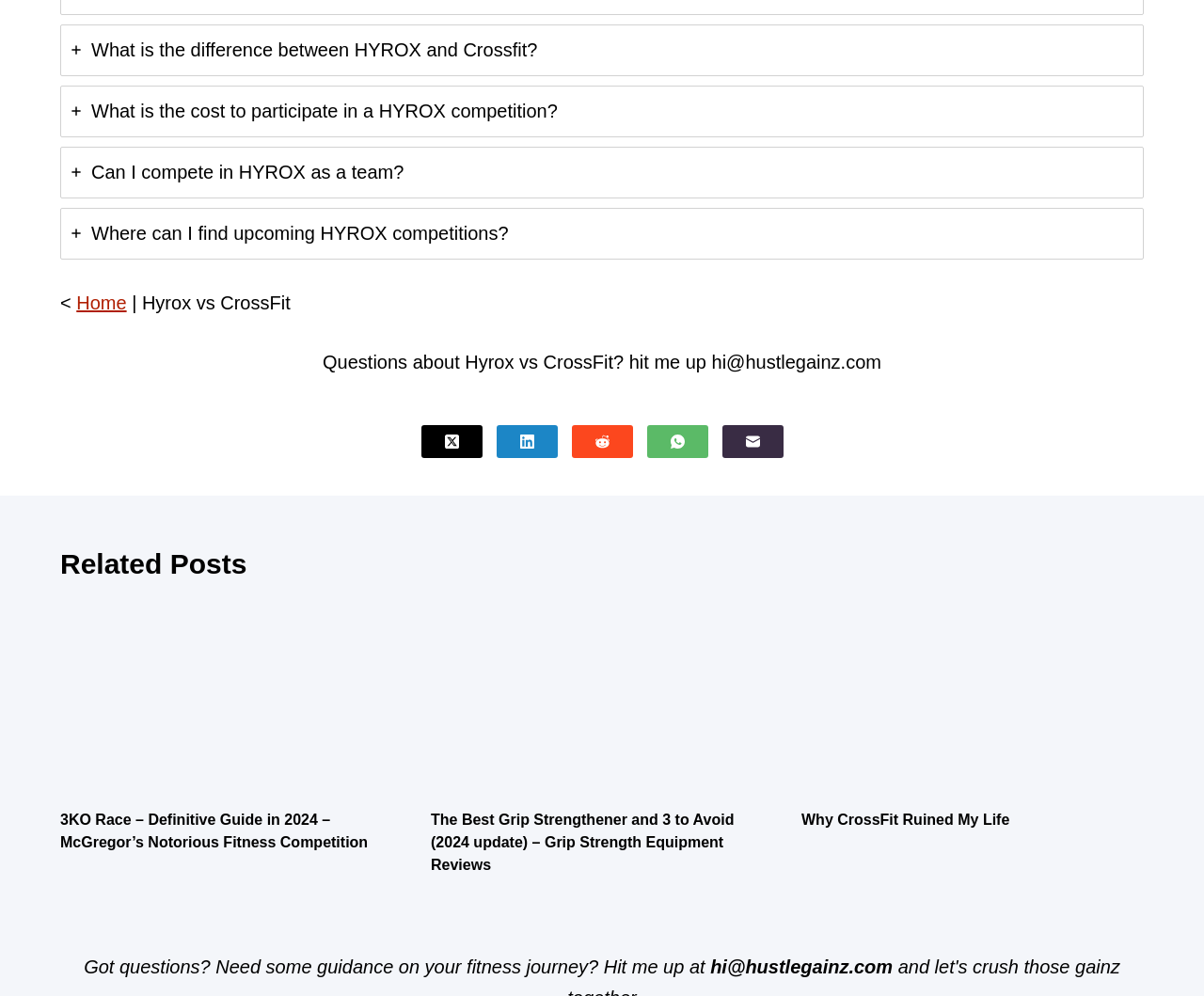Locate the bounding box coordinates of the element that needs to be clicked to carry out the instruction: "Learn about who we are". The coordinates should be given as four float numbers ranging from 0 to 1, i.e., [left, top, right, bottom].

None